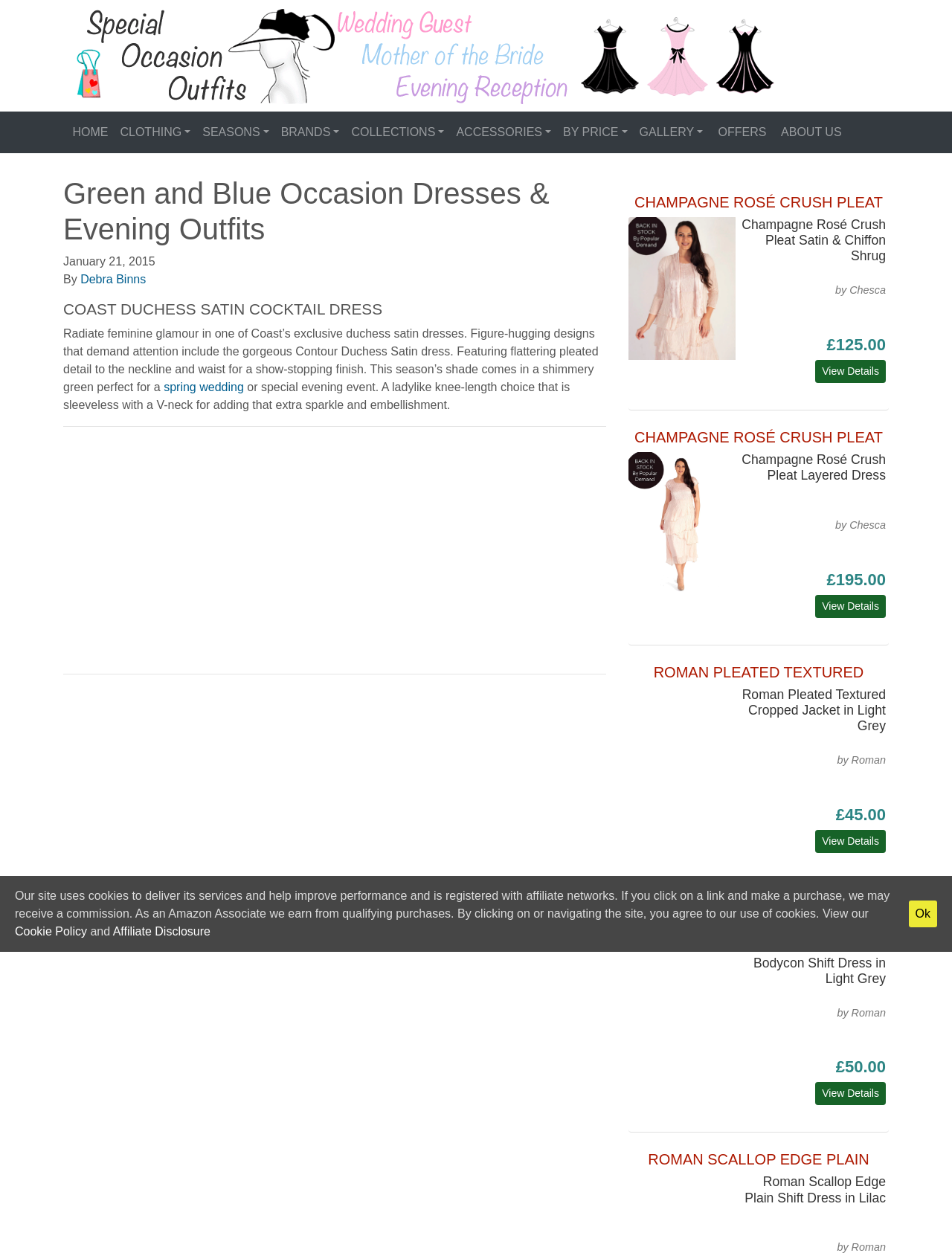Please identify the coordinates of the bounding box for the clickable region that will accomplish this instruction: "Submit the form".

None